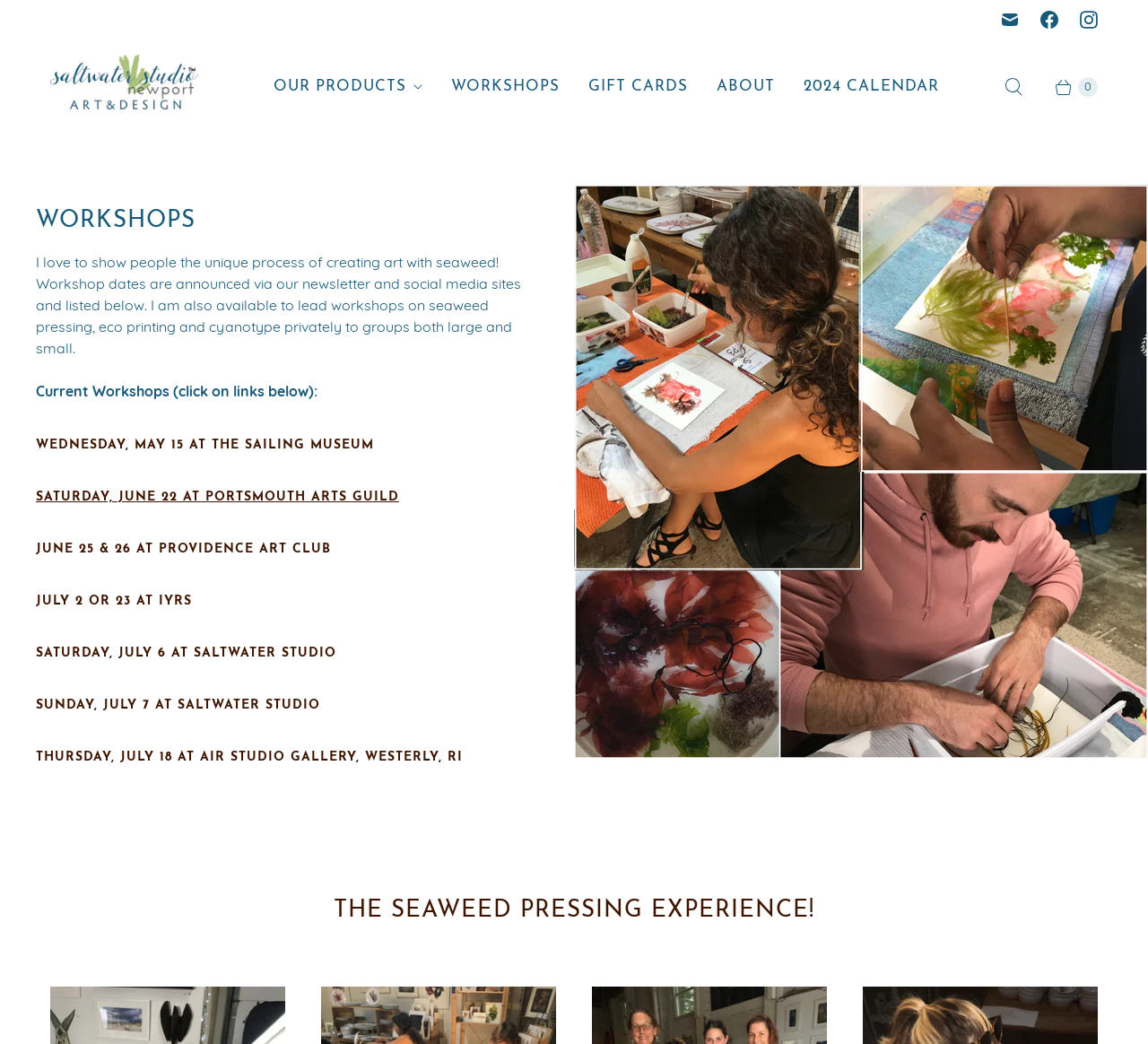Please reply with a single word or brief phrase to the question: 
How many workshops are listed on the webpage?

7